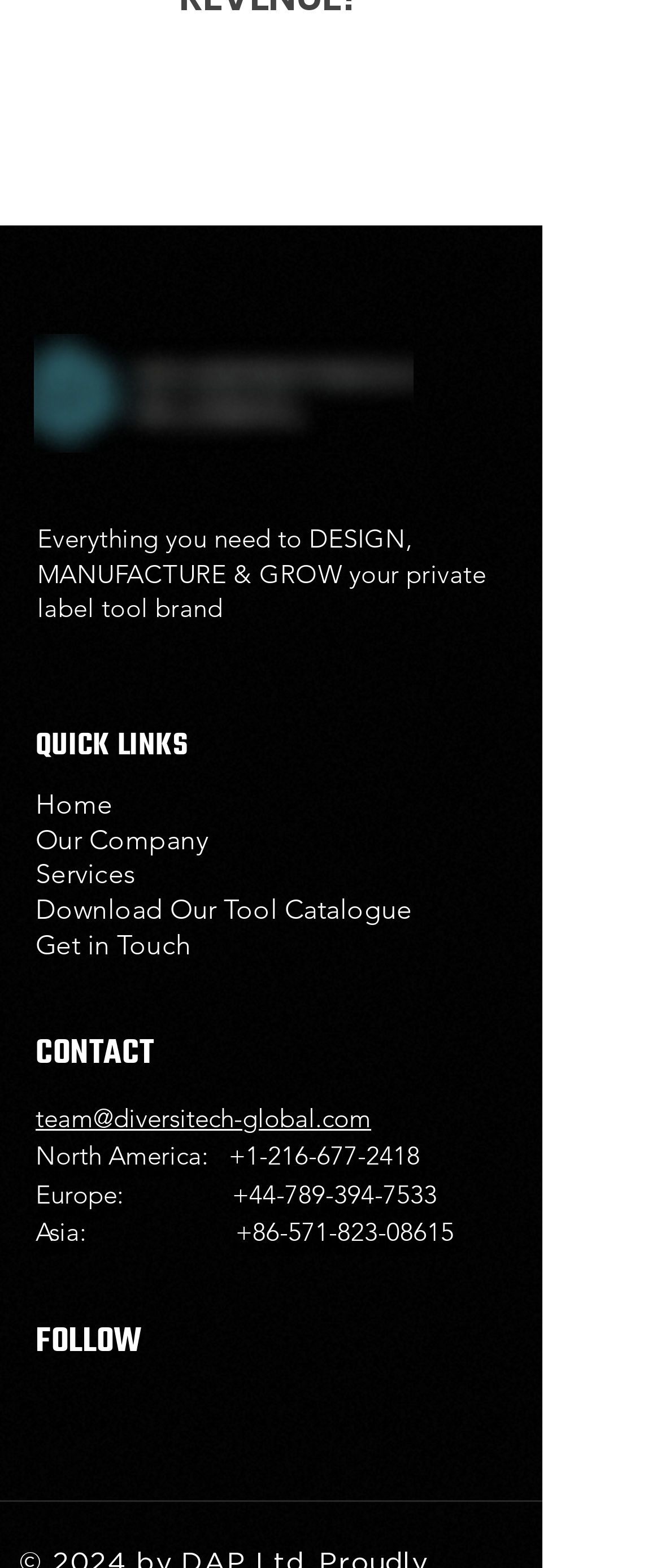Determine the bounding box coordinates of the section I need to click to execute the following instruction: "go to home page". Provide the coordinates as four float numbers between 0 and 1, i.e., [left, top, right, bottom].

None